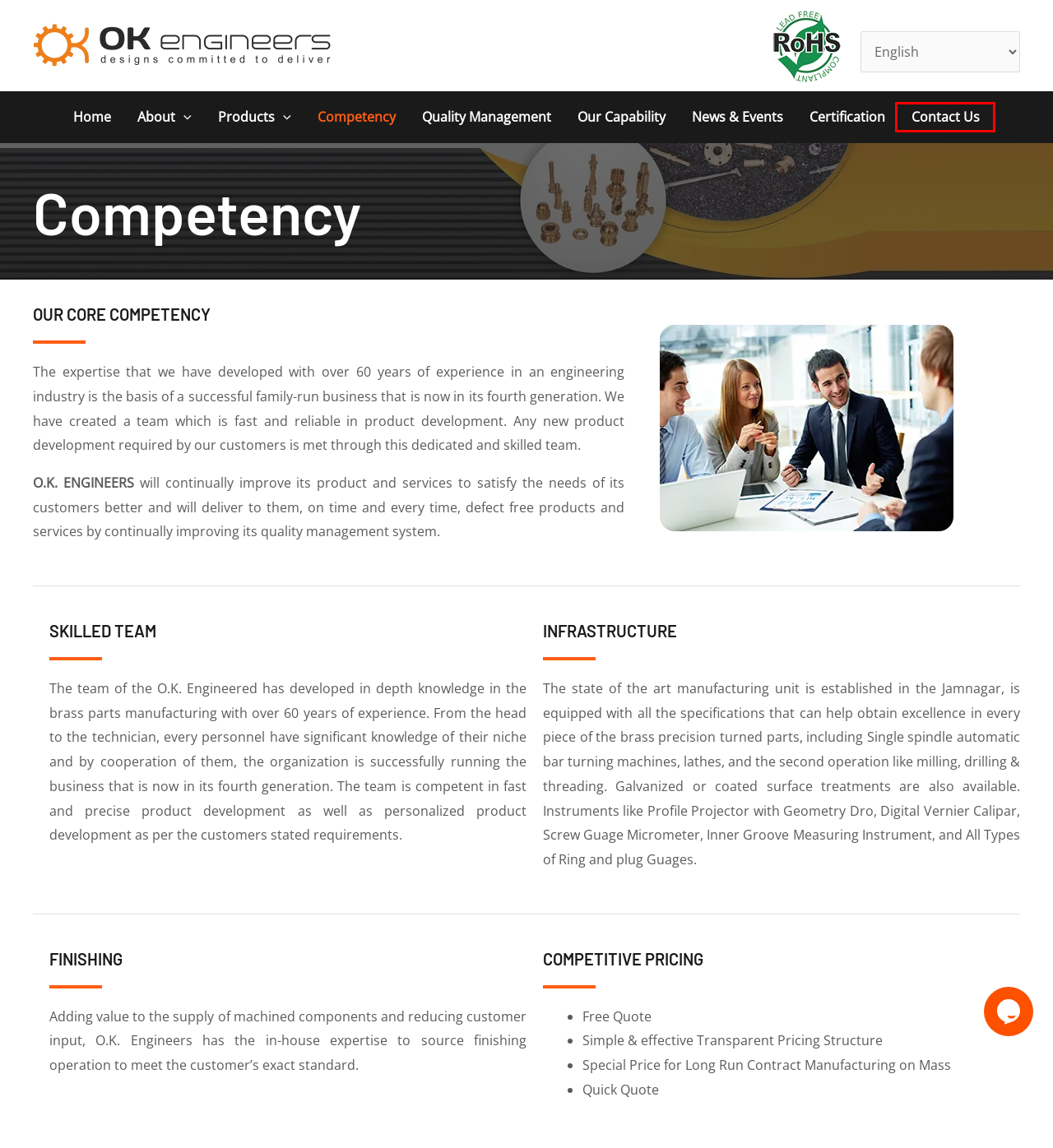Examine the webpage screenshot and identify the UI element enclosed in the red bounding box. Pick the webpage description that most accurately matches the new webpage after clicking the selected element. Here are the candidates:
A. Contact Us - O.K. Engineers
B. Products - O.K. Engineers
C. About - O.K. Engineers
D. Quality Management - O.K. Engineers
E. Our Capability - O.K. Engineers
F. News & Events - O.K. Engineers
G. Brass Components Manufacturer & Exporter Alloy Components
H. Certification - O.K. Engineers

A